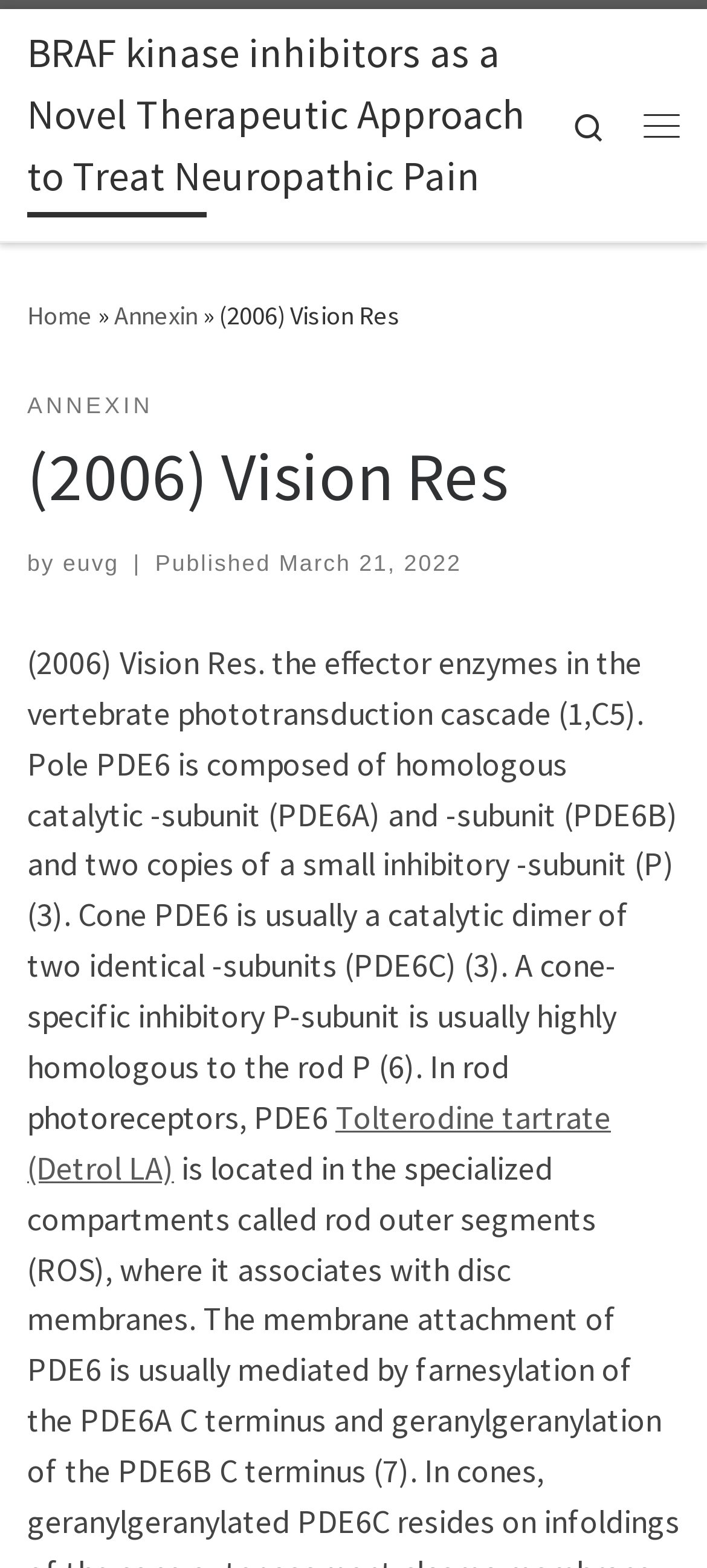Provide the bounding box coordinates of the HTML element this sentence describes: "Search".

[0.779, 0.045, 0.885, 0.115]